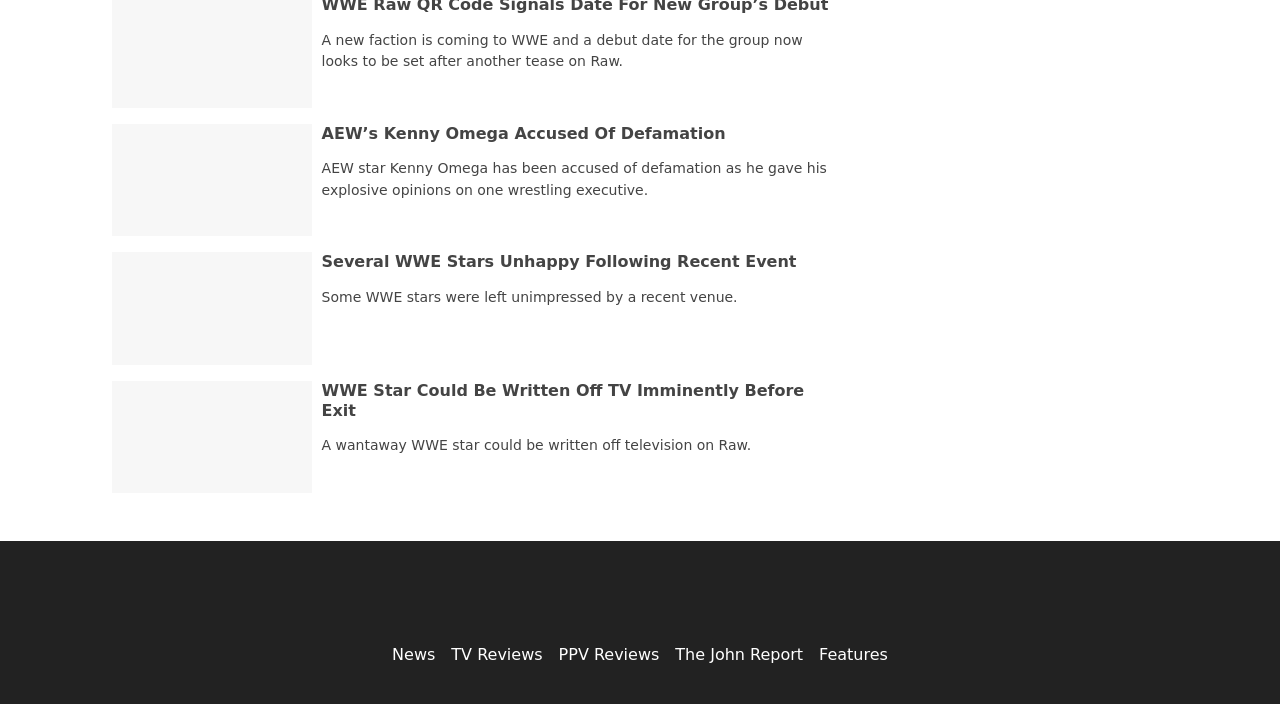How many articles are on the webpage?
Please answer the question with a single word or phrase, referencing the image.

4